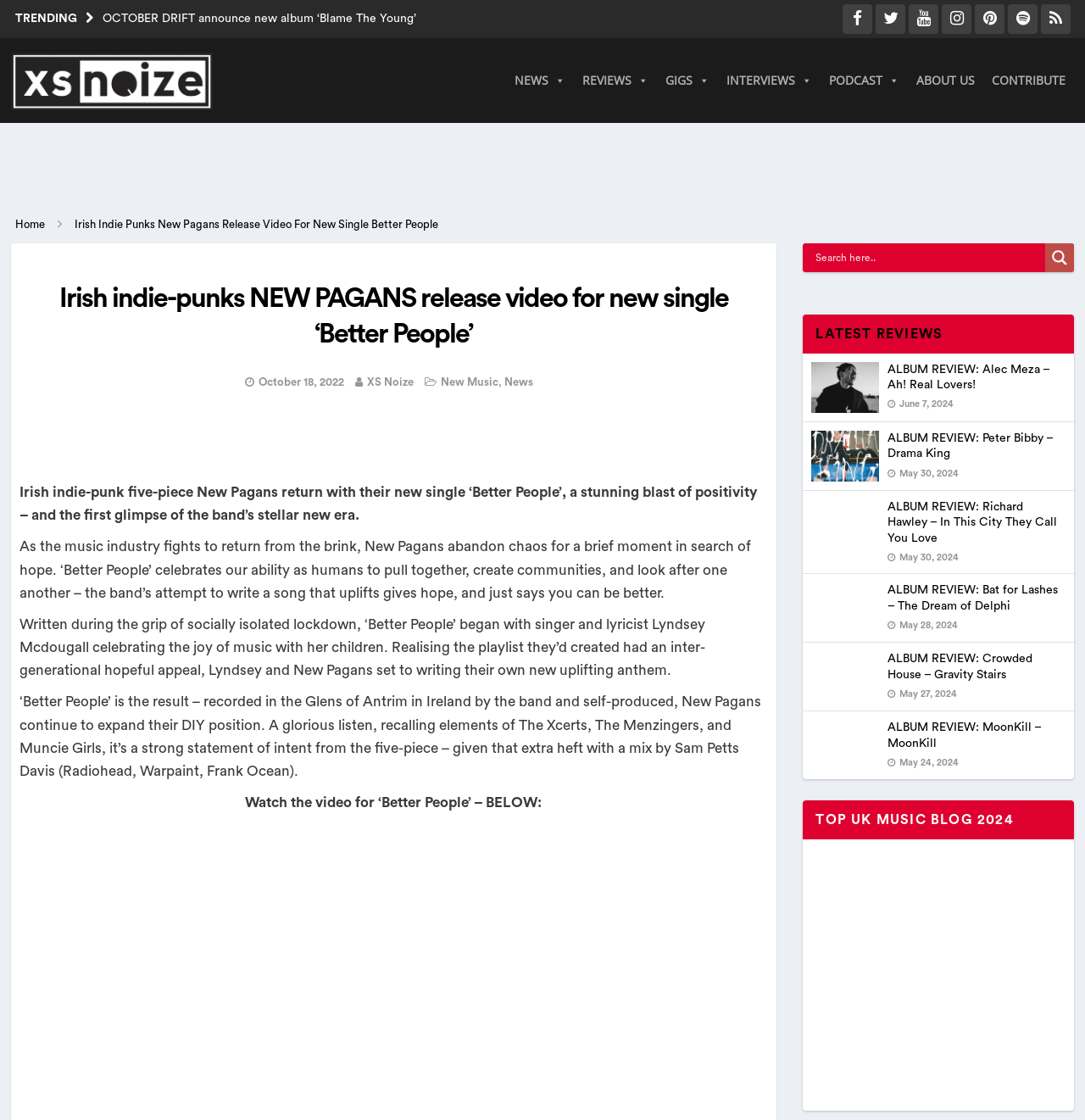Observe the image and answer the following question in detail: What is the name of the music blog that this webpage is part of?

The question can be answered by looking at the top-left corner of the webpage, which displays the logo and name 'XS Noize | Latest Music News'.